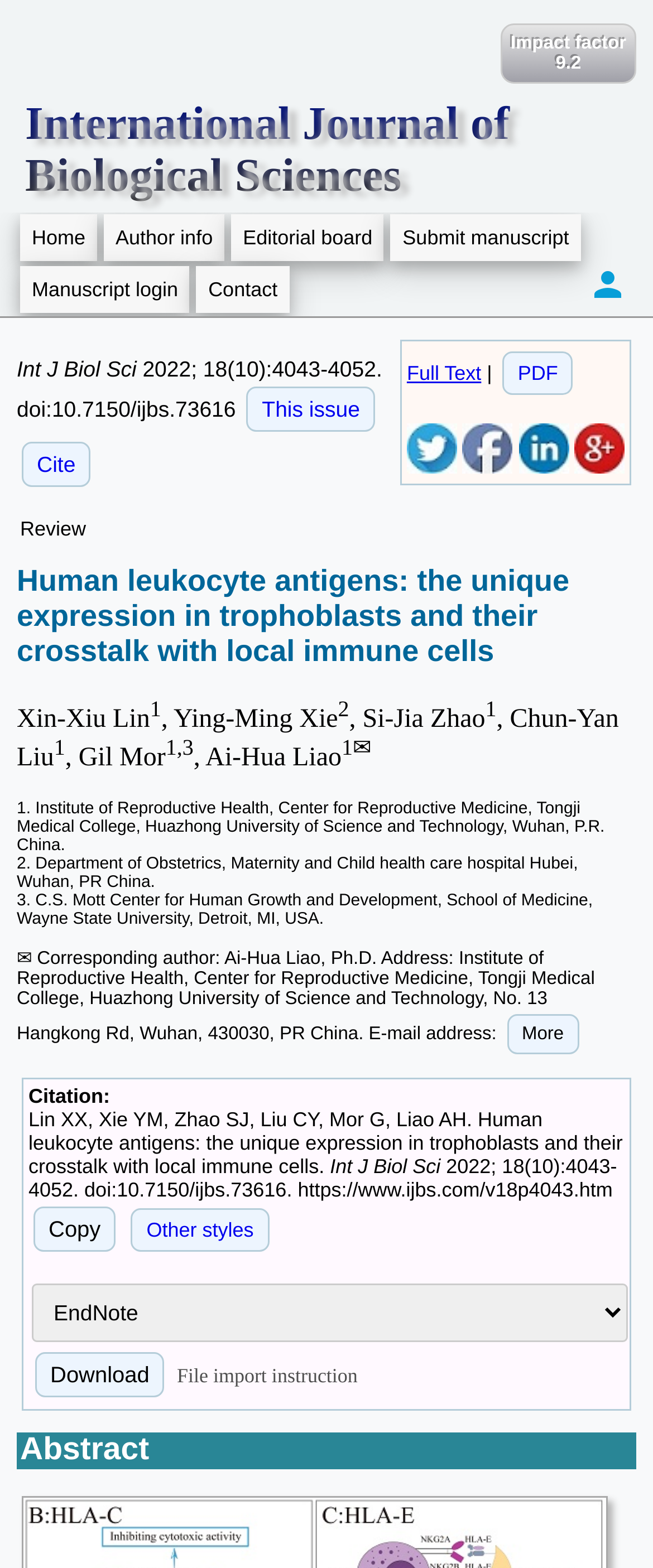Refer to the image and answer the question with as much detail as possible: How many authors are there in the article?

The authors of the article are listed in the section that provides the author information, and there are six authors mentioned: Xin-Xiu Lin, Ying-Ming Xie, Si-Jia Zhao, Chun-Yan Liu, Gil Mor, and Ai-Hua Liao.